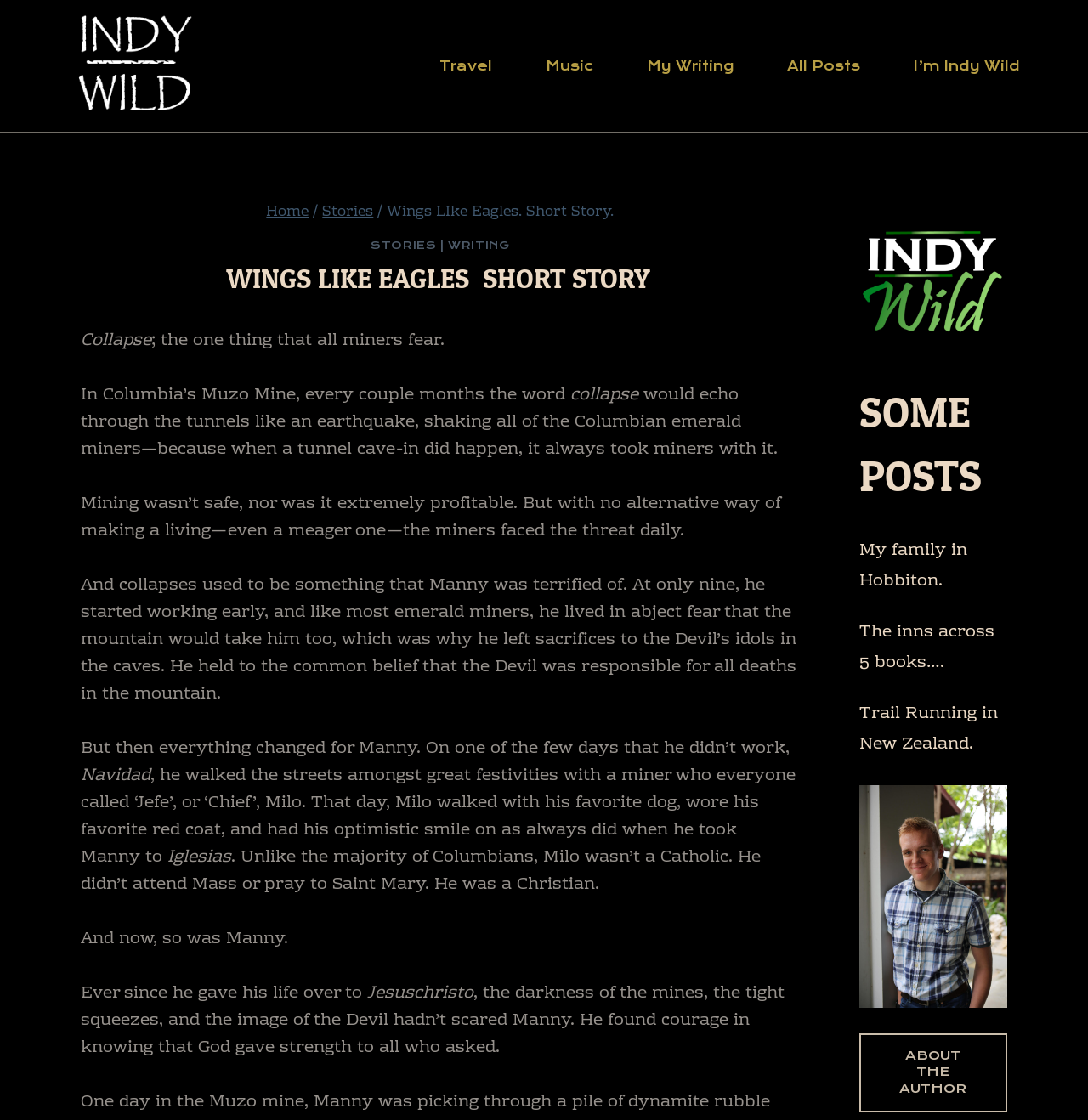Find the bounding box coordinates of the clickable area that will achieve the following instruction: "View the 'SOME POSTS' section".

[0.79, 0.342, 0.926, 0.456]